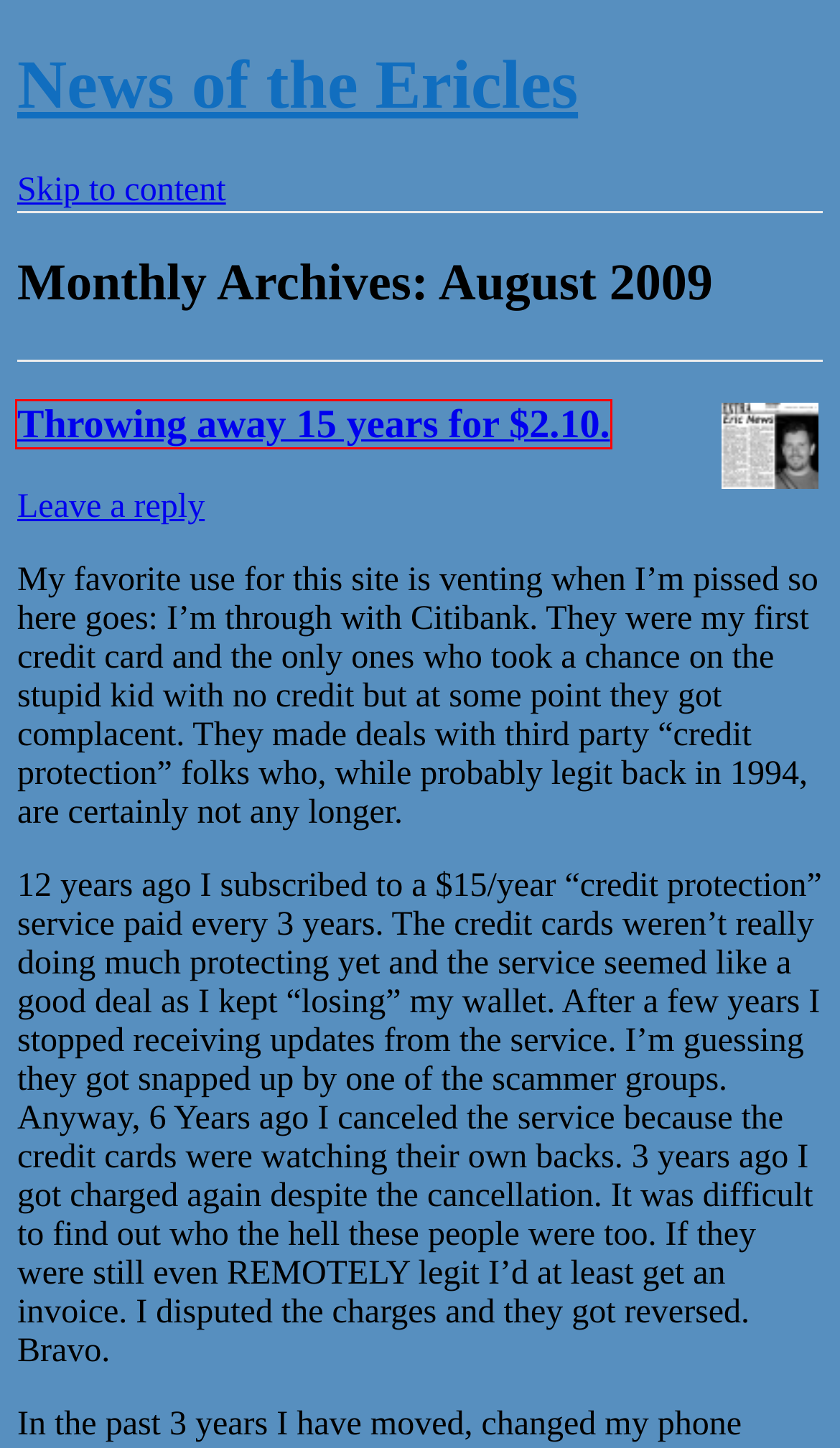You are provided with a screenshot of a webpage containing a red rectangle bounding box. Identify the webpage description that best matches the new webpage after the element in the bounding box is clicked. Here are the potential descriptions:
A. July | 2007 | News of the Ericles
B. December | 2009 | News of the Ericles
C. February | 2006 | News of the Ericles
D. January | 2010 | News of the Ericles
E. News of the Ericles
F. Throwing away 15 years for $2.10.  | News of the Ericles
G. April | 2006 | News of the Ericles
H. April | 2005 | News of the Ericles

F